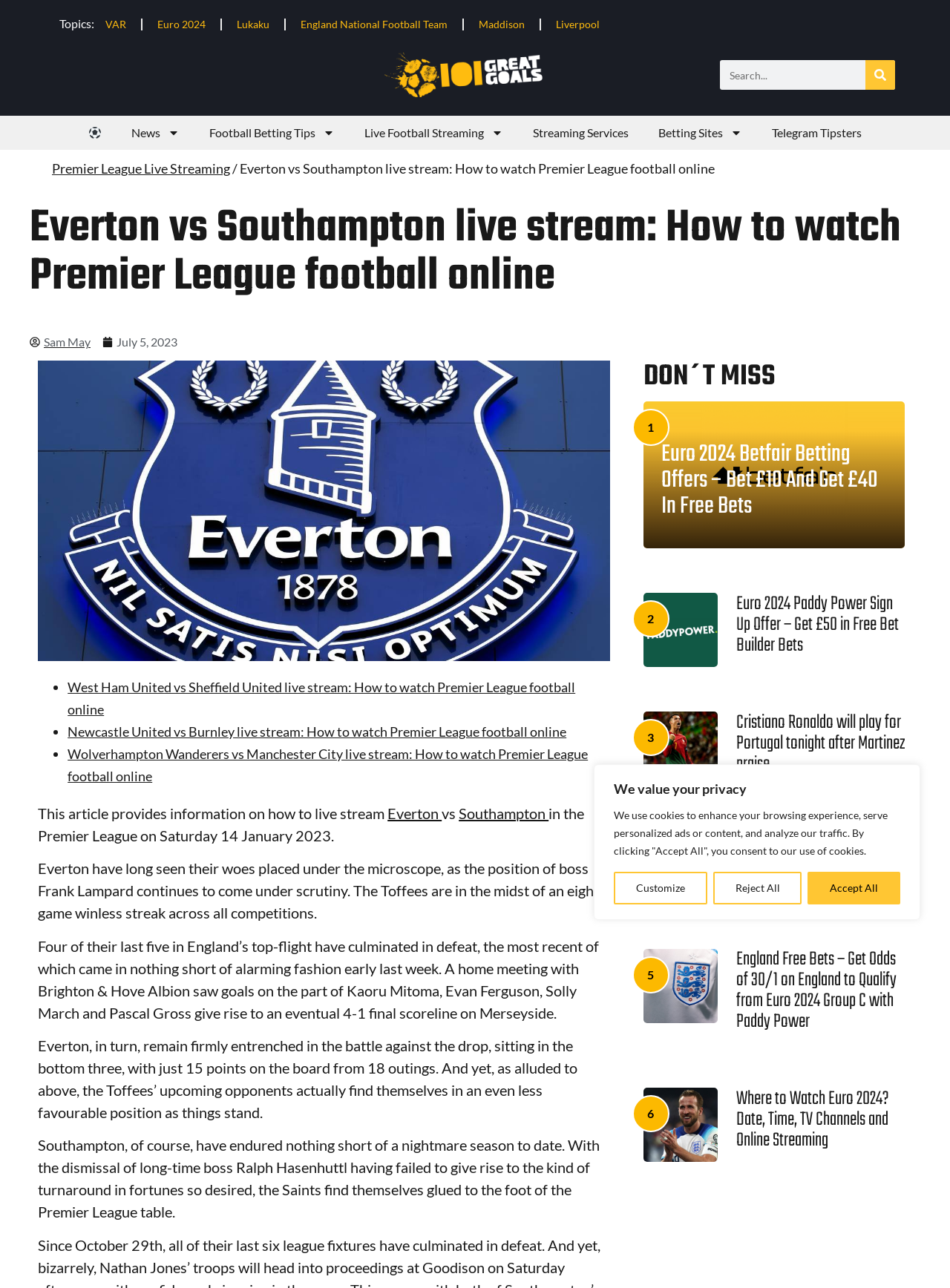Determine the webpage's heading and output its text content.

Everton vs Southampton live stream: How to watch Premier League football online